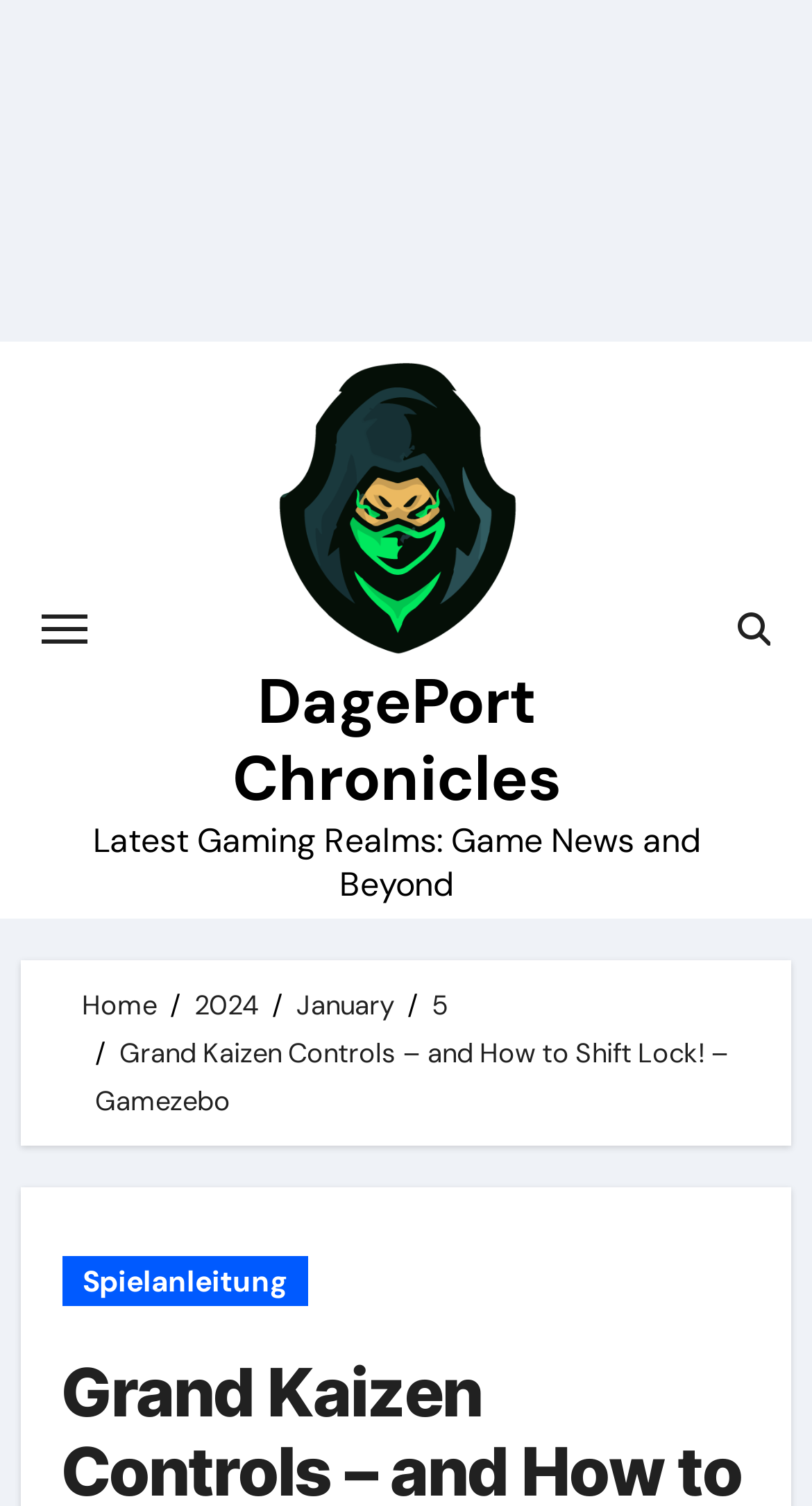From the webpage screenshot, predict the bounding box coordinates (top-left x, top-left y, bottom-right x, bottom-right y) for the UI element described here: parent_node: DagePort Chronicles aria-label="Toggle navigation"

[0.051, 0.408, 0.107, 0.428]